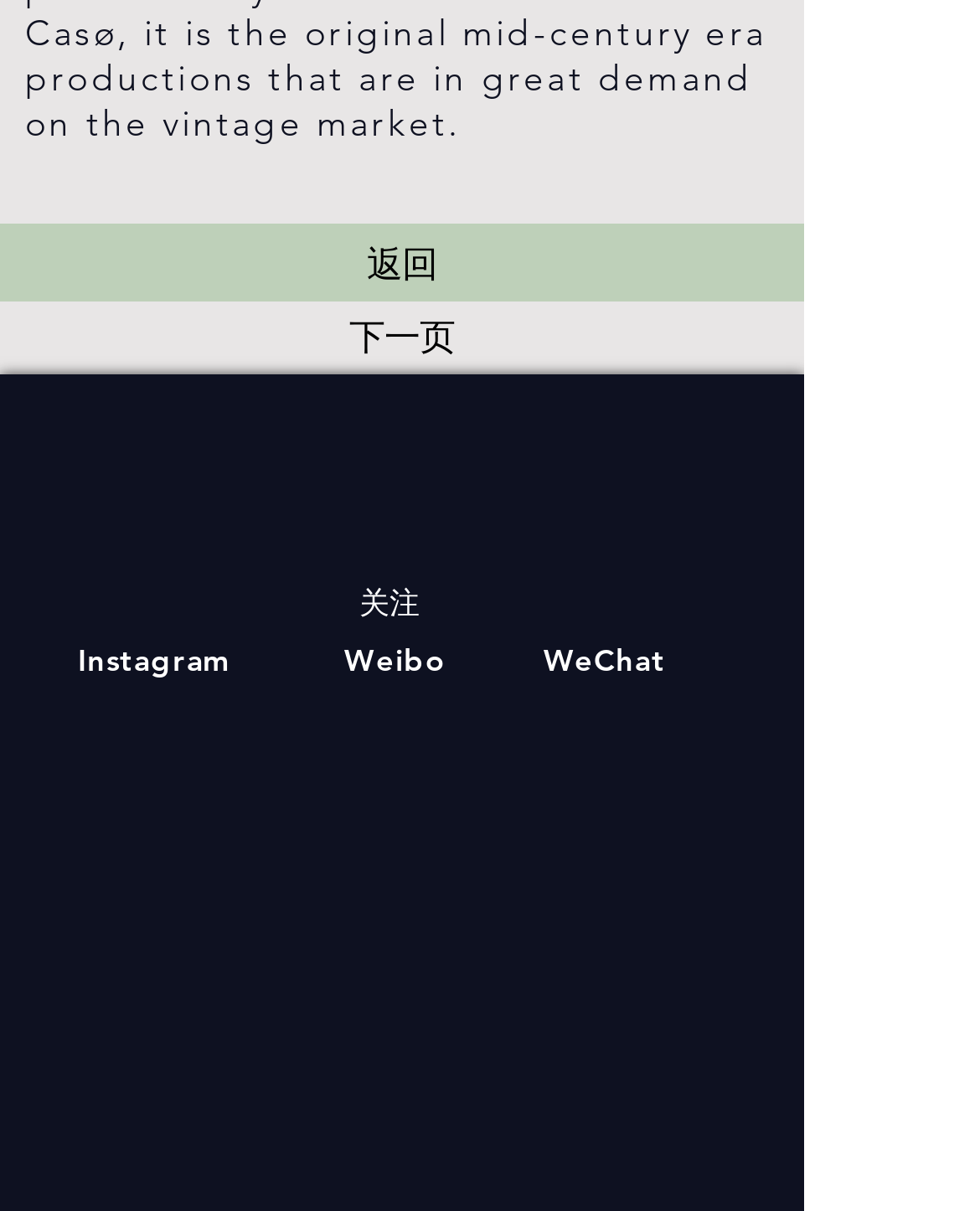Please respond to the question using a single word or phrase:
What is the image about?

AURA OBJECT